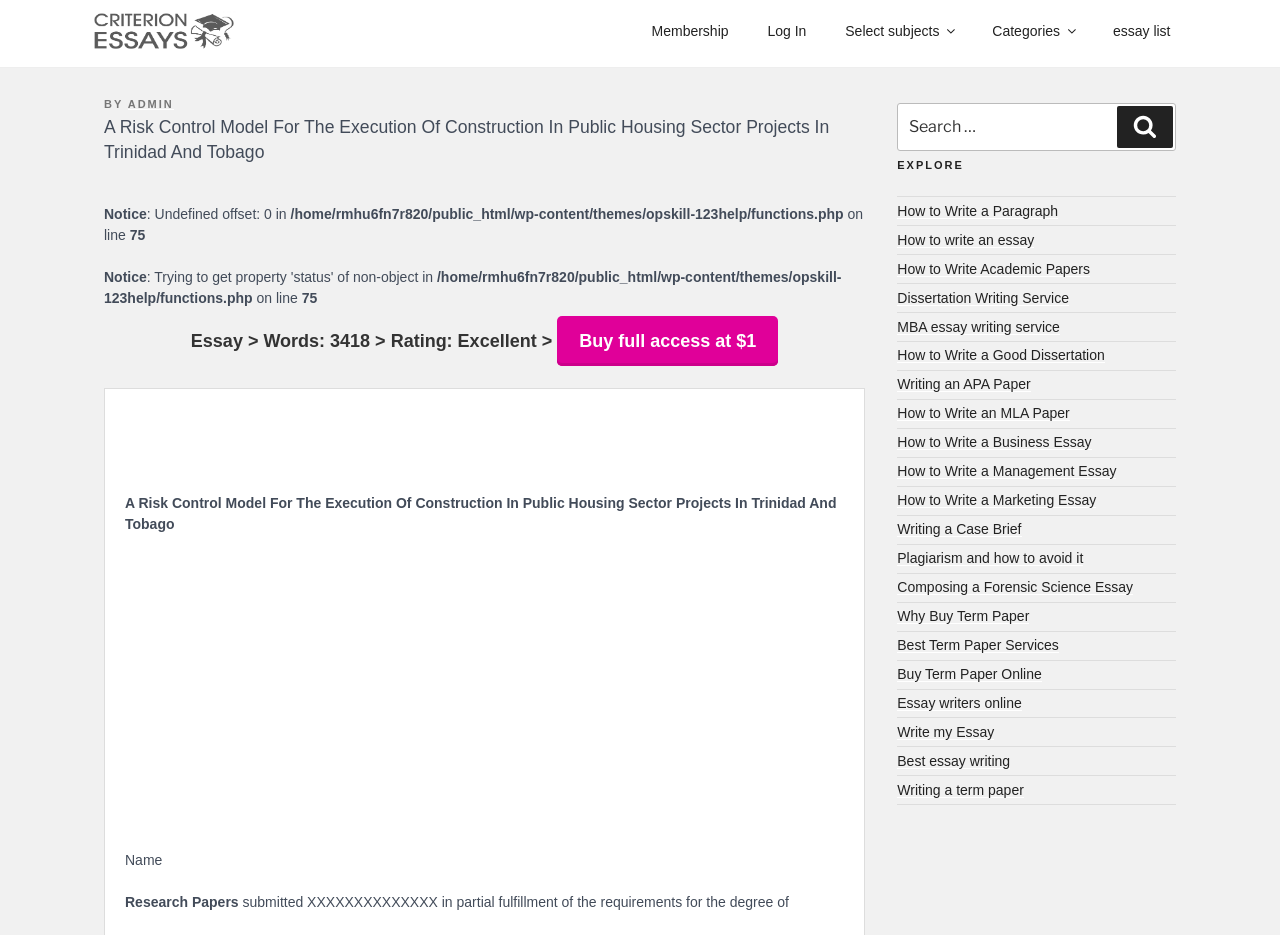Provide the bounding box for the UI element matching this description: "WordPress".

None